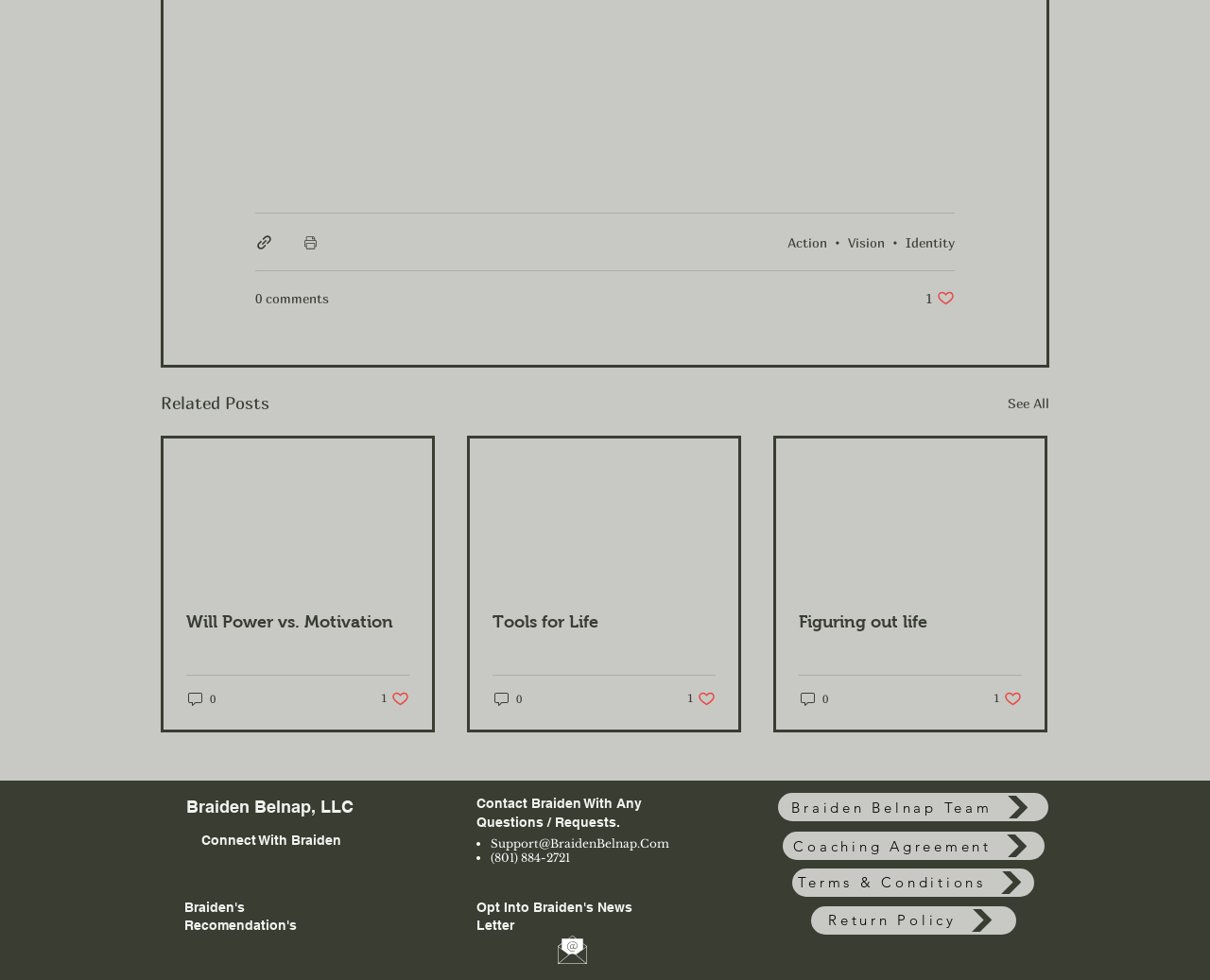Identify the bounding box coordinates of the element to click to follow this instruction: 'Read about '6 Reasons To Use WordPress As An Ecommerce Platform''. Ensure the coordinates are four float values between 0 and 1, provided as [left, top, right, bottom].

None